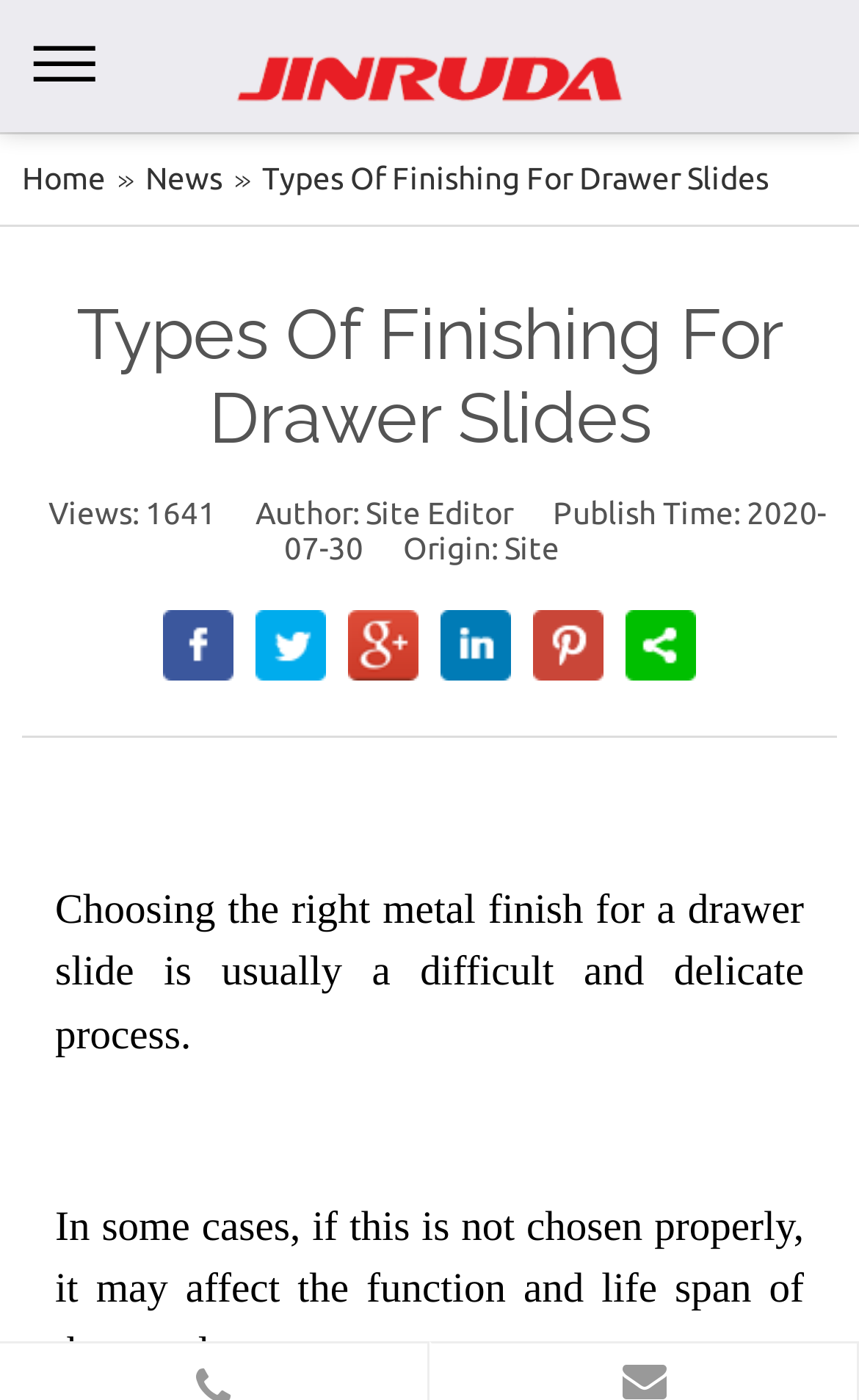What is the company name on the top left?
Provide a thorough and detailed answer to the question.

I looked at the top left corner of the webpage and found an image and a link with the same text, which is the company name.